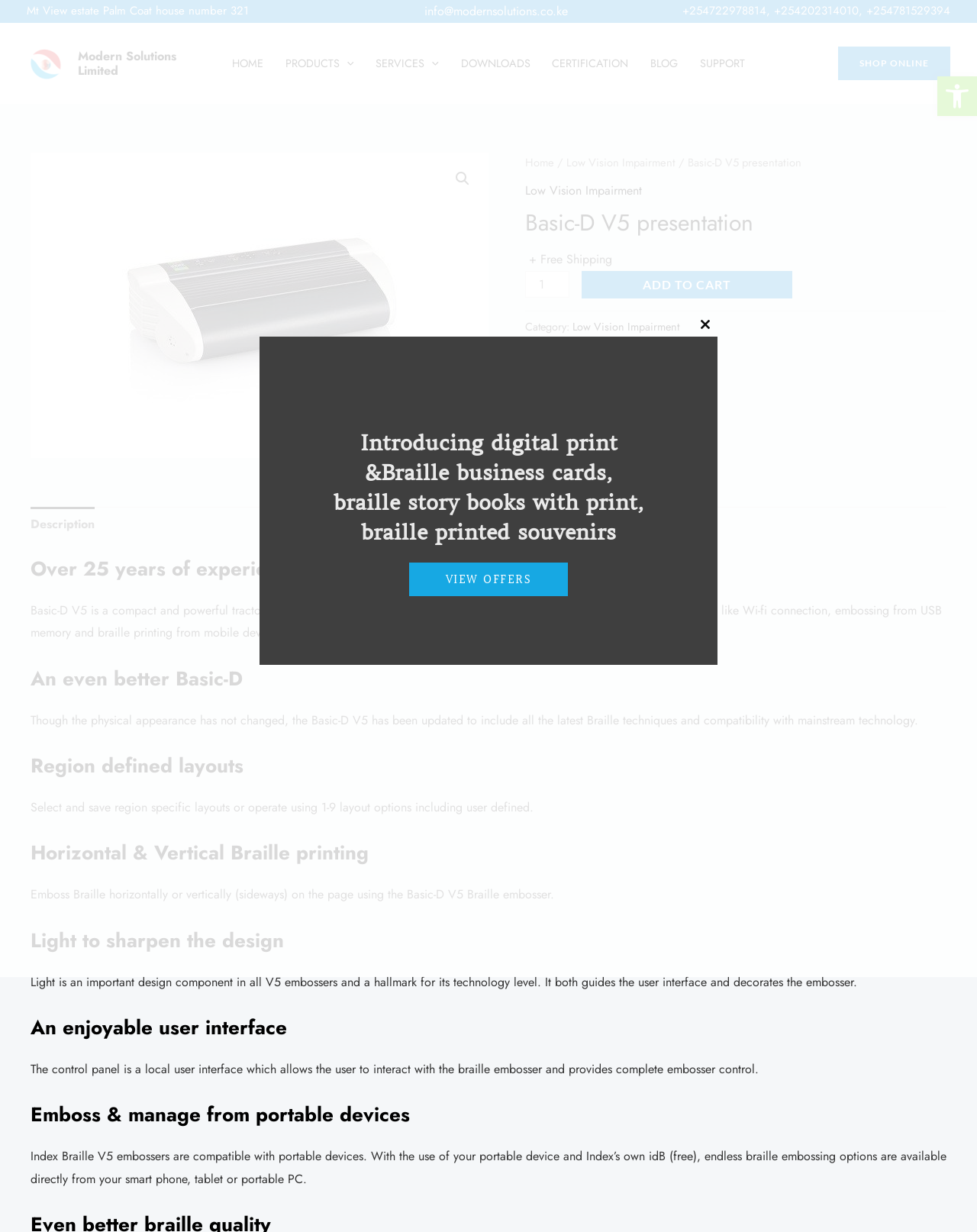Use a single word or phrase to respond to the question:
What is the minimum quantity of the product that can be ordered?

1